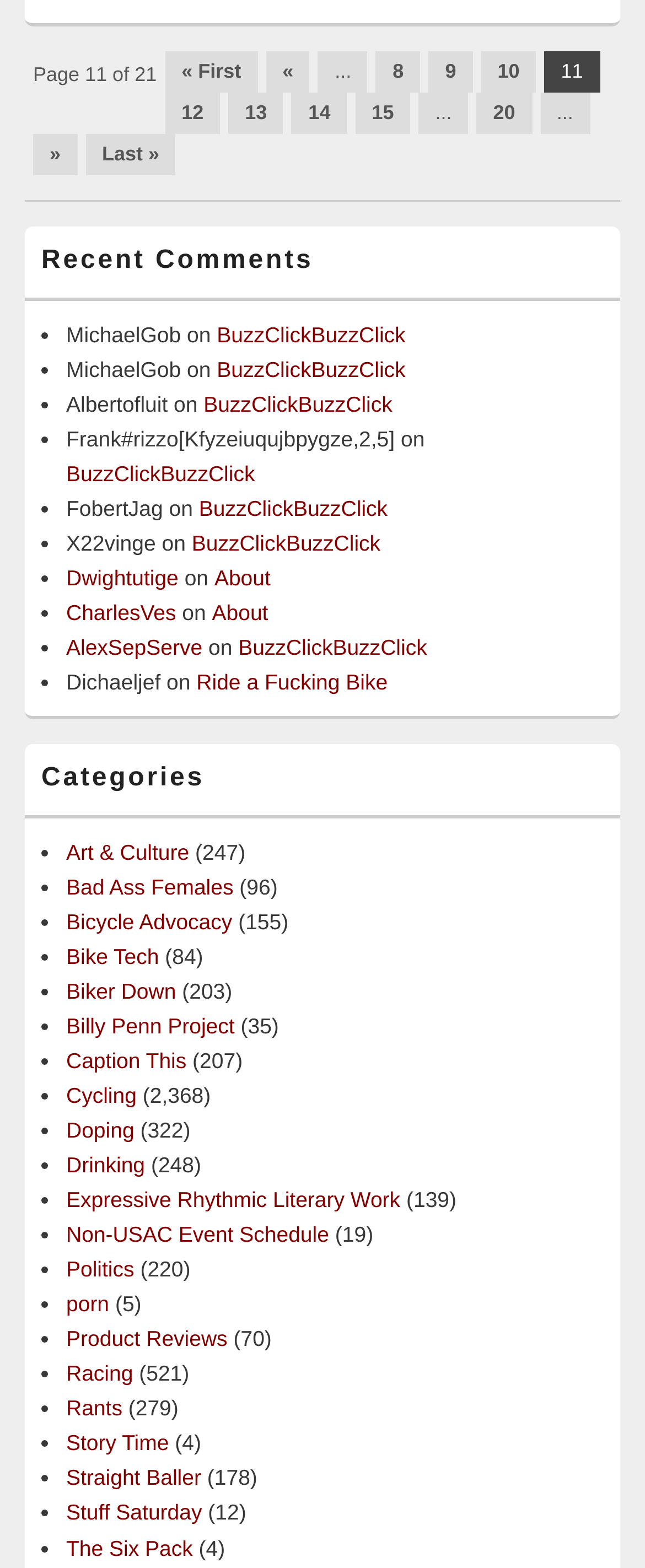How many pages are there in total?
Kindly answer the question with as much detail as you can.

I found the total number of pages by looking at the 'Page 11 of 21' text, which indicates that there are 21 pages in total.